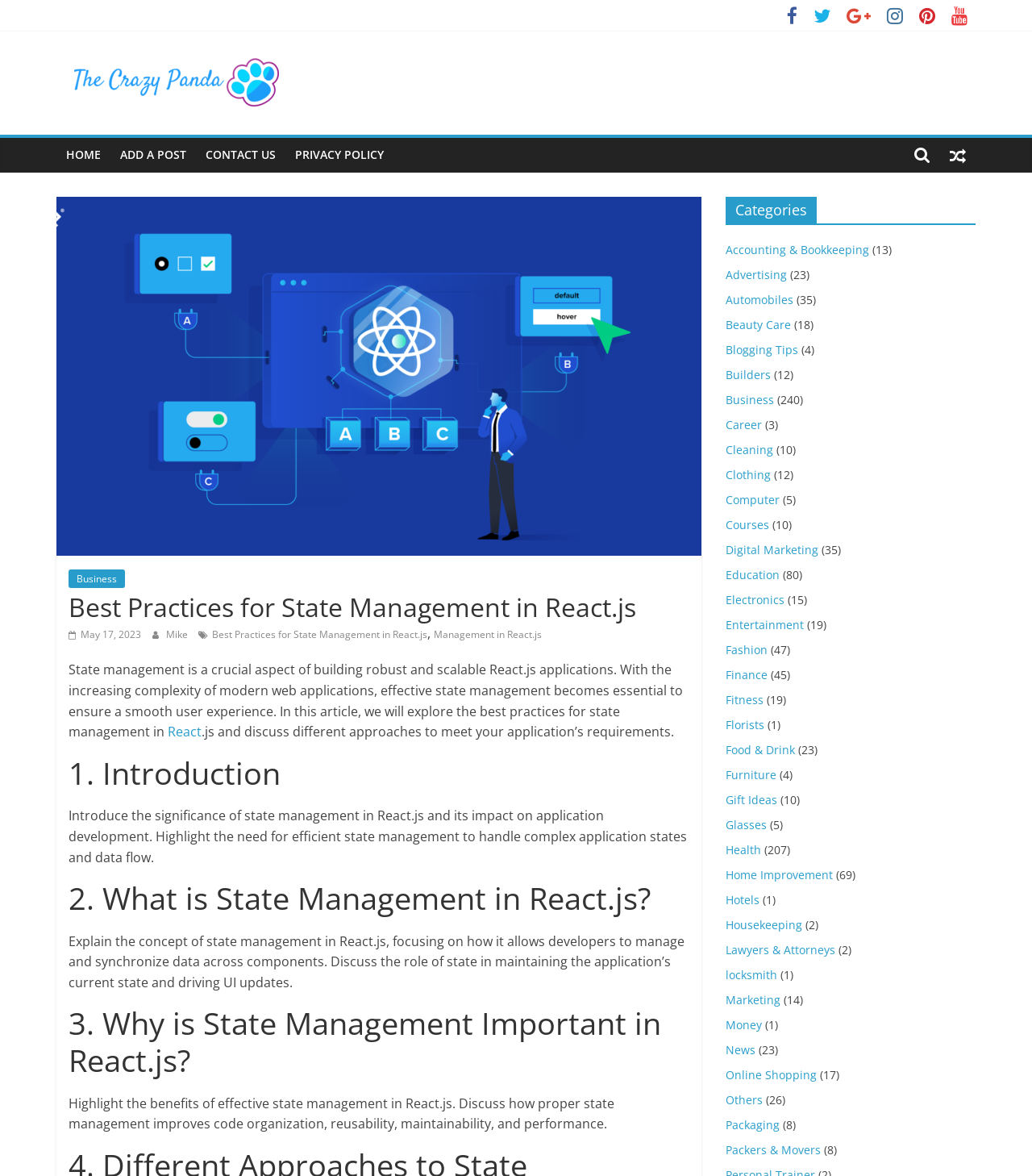Who is the author of the article?
Please answer the question with a single word or phrase, referencing the image.

Mike